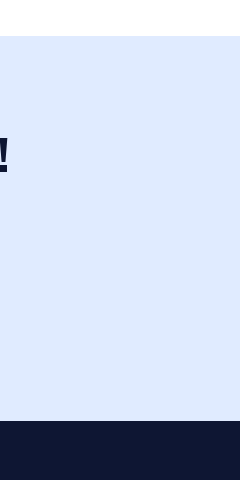Use one word or a short phrase to answer the question provided: 
Where can this image be ideally used?

Professional setting